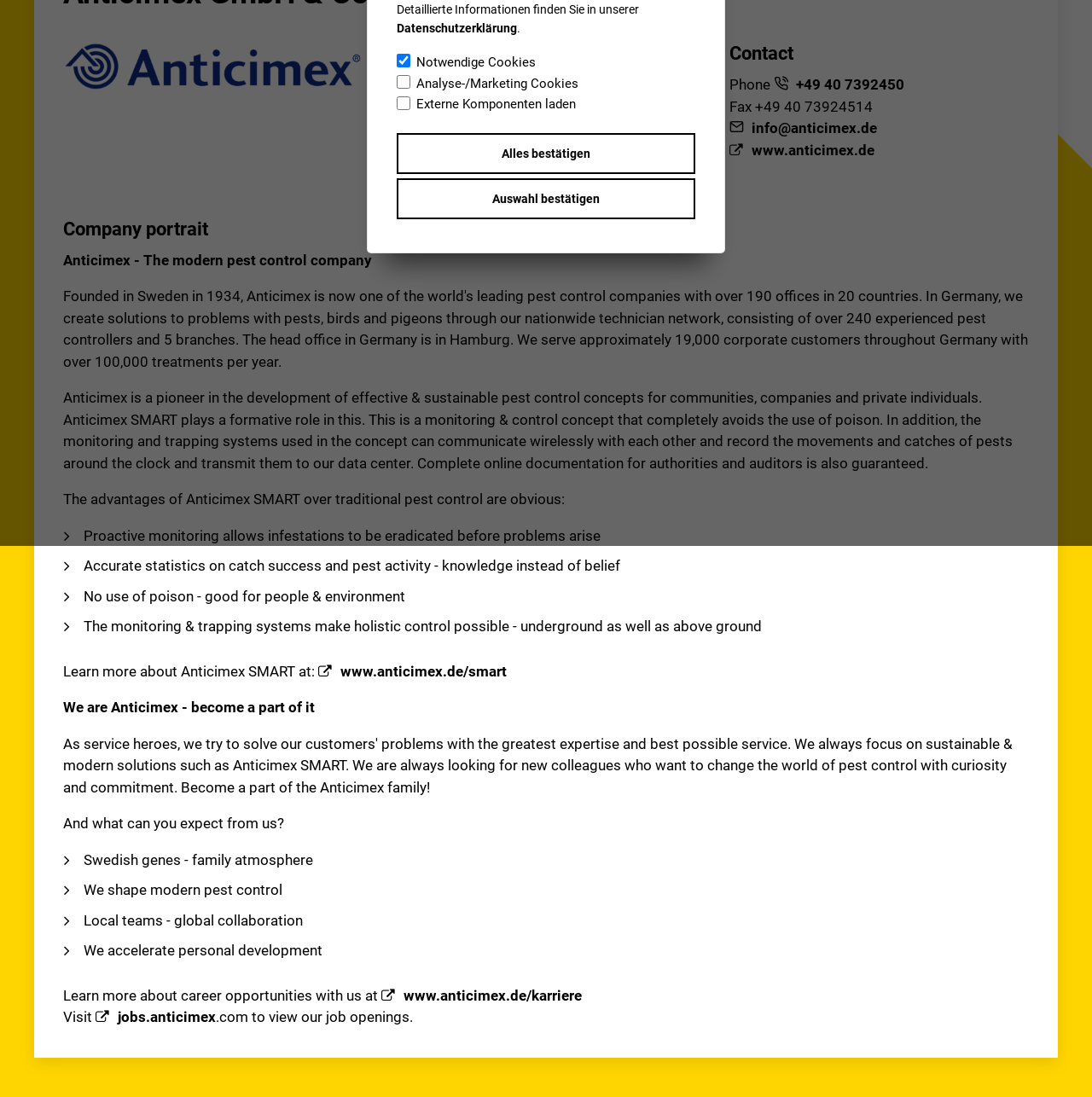Extract the bounding box coordinates of the UI element described by: "+49 40 7392450". The coordinates should include four float numbers ranging from 0 to 1, e.g., [left, top, right, bottom].

[0.709, 0.069, 0.828, 0.085]